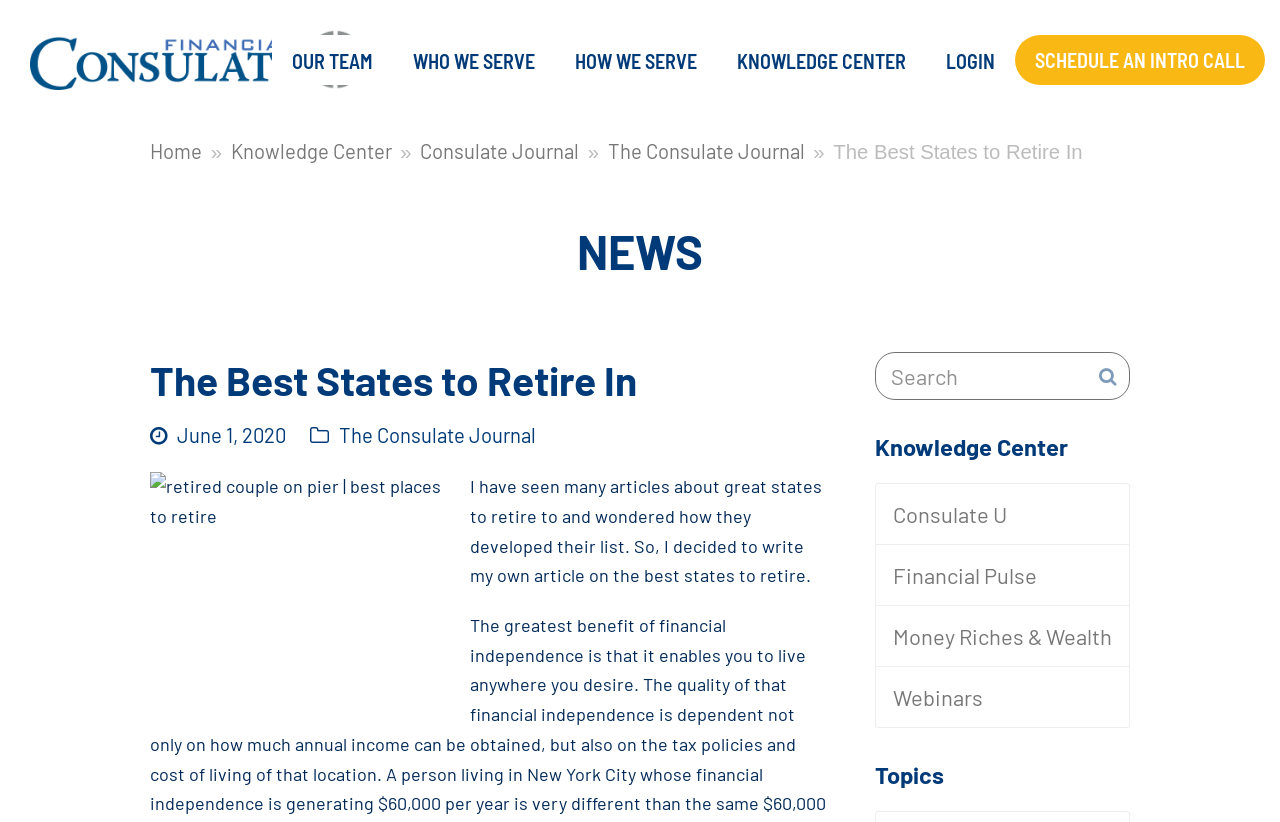Identify the bounding box coordinates of the element that should be clicked to fulfill this task: "Click on the 'OUR TEAM' link". The coordinates should be provided as four float numbers between 0 and 1, i.e., [left, top, right, bottom].

[0.216, 0.043, 0.303, 0.103]